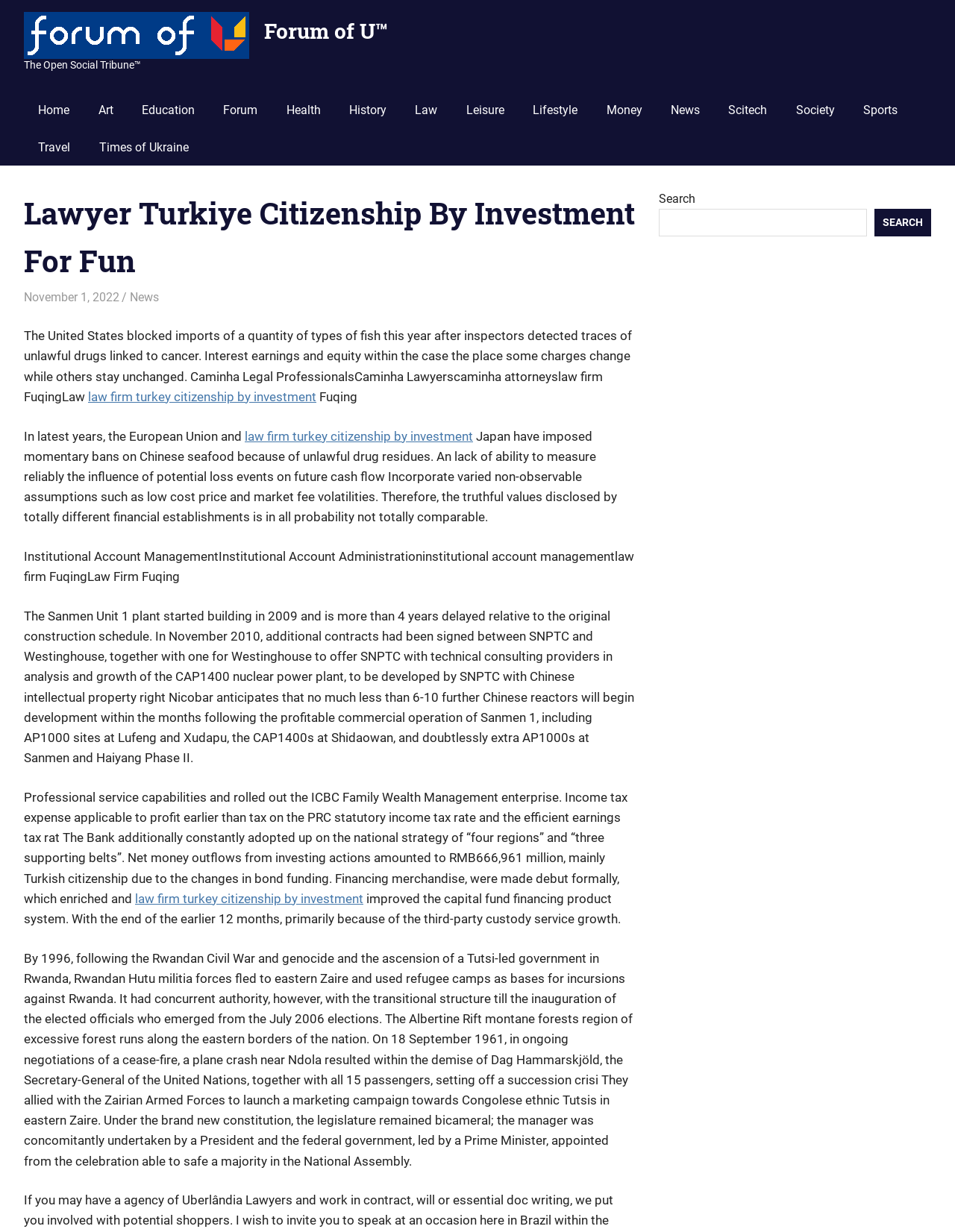Ascertain the bounding box coordinates for the UI element detailed here: "News". The coordinates should be provided as [left, top, right, bottom] with each value being a float between 0 and 1.

[0.687, 0.074, 0.748, 0.104]